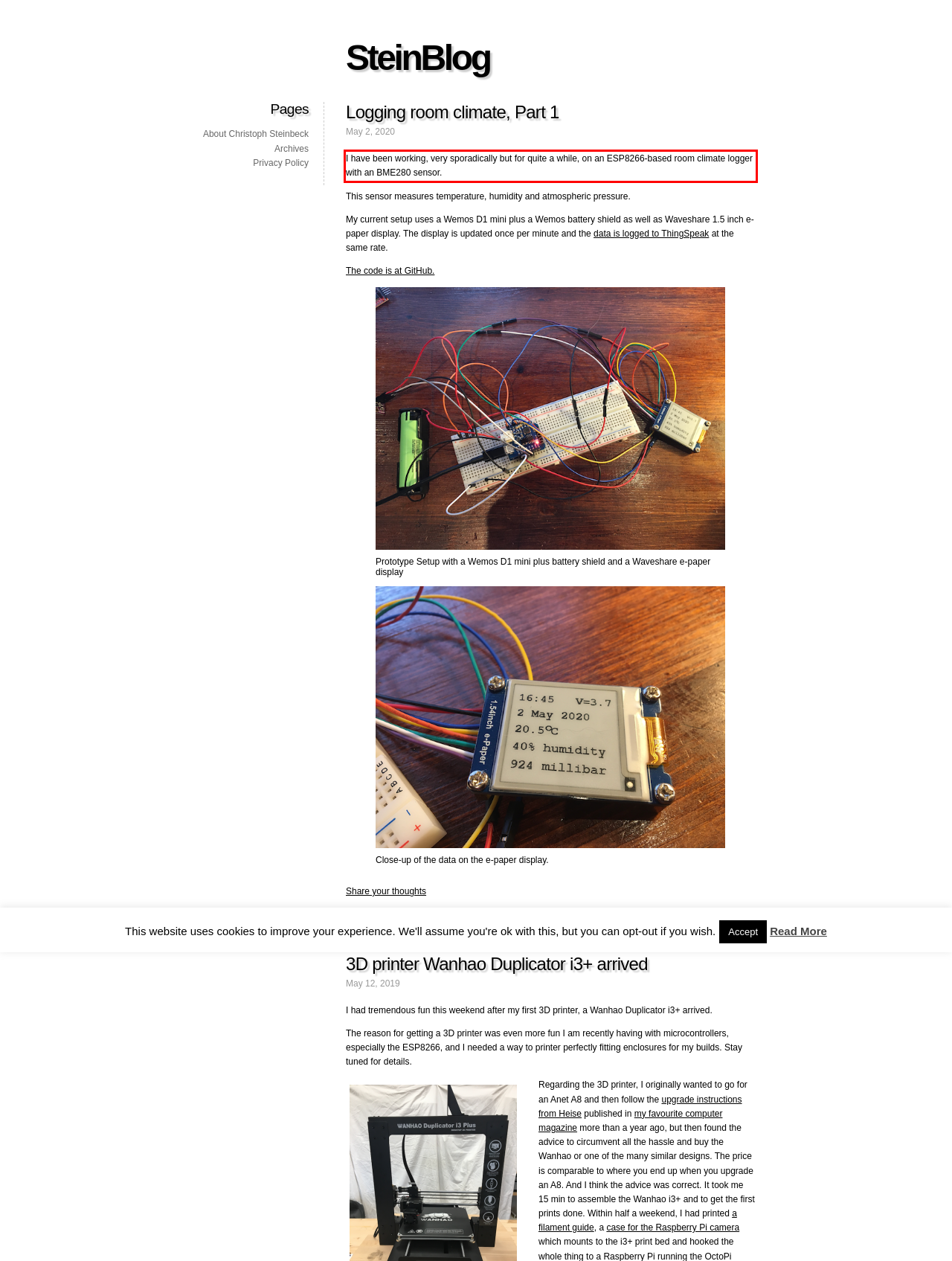Analyze the red bounding box in the provided webpage screenshot and generate the text content contained within.

I have been working, very sporadically but for quite a while, on an ESP8266-based room climate logger with an BME280 sensor.